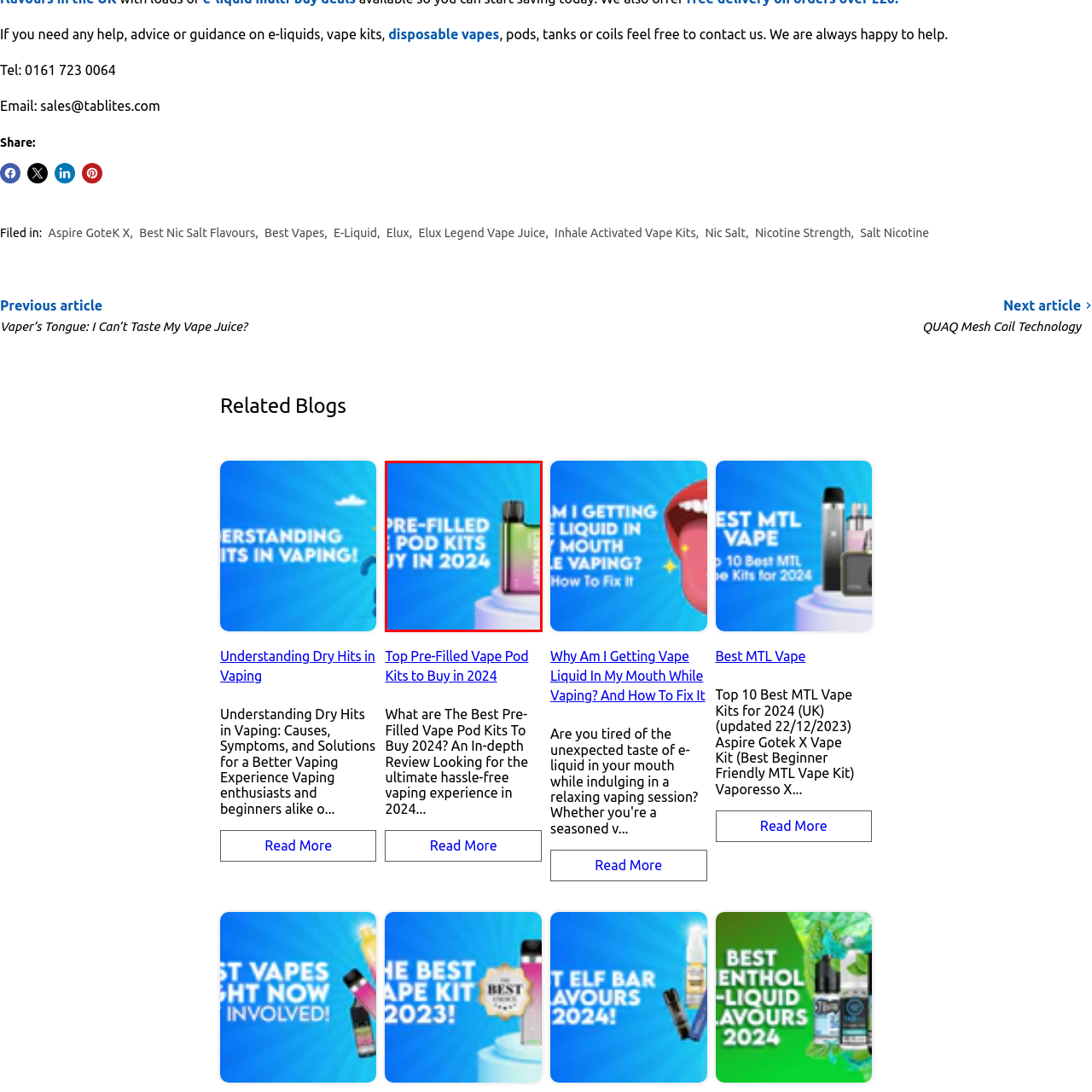Examine the portion of the image marked by the red rectangle, What is the product displayed on the pedestal? Answer concisely using a single word or phrase.

Vape pod kit